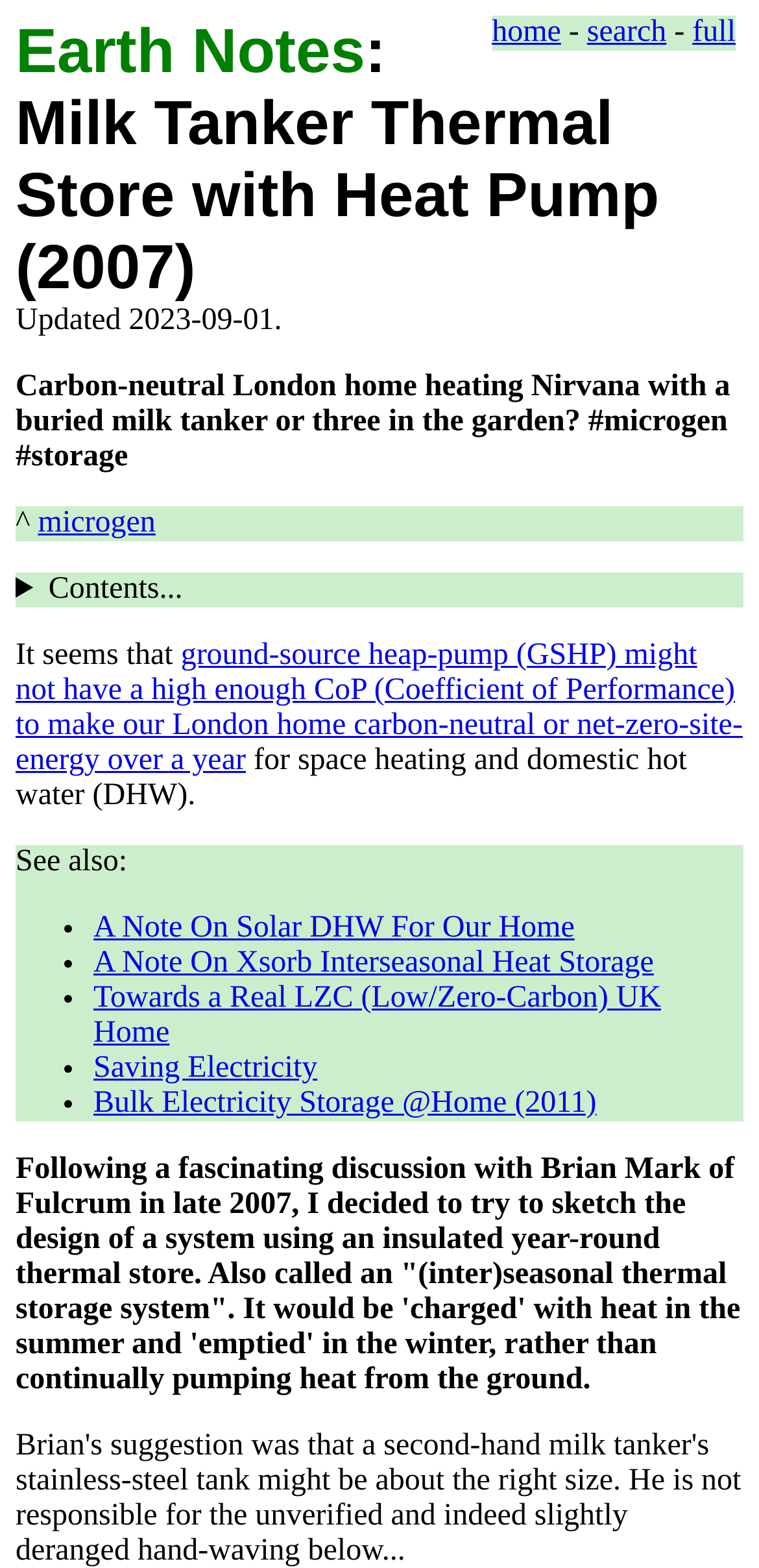Given the element description, predict the bounding box coordinates in the format (top-left x, top-left y, bottom-right x, bottom-right y). Make sure all values are between 0 and 1. Here is the element description: Saving Electricity

[0.123, 0.671, 0.418, 0.692]